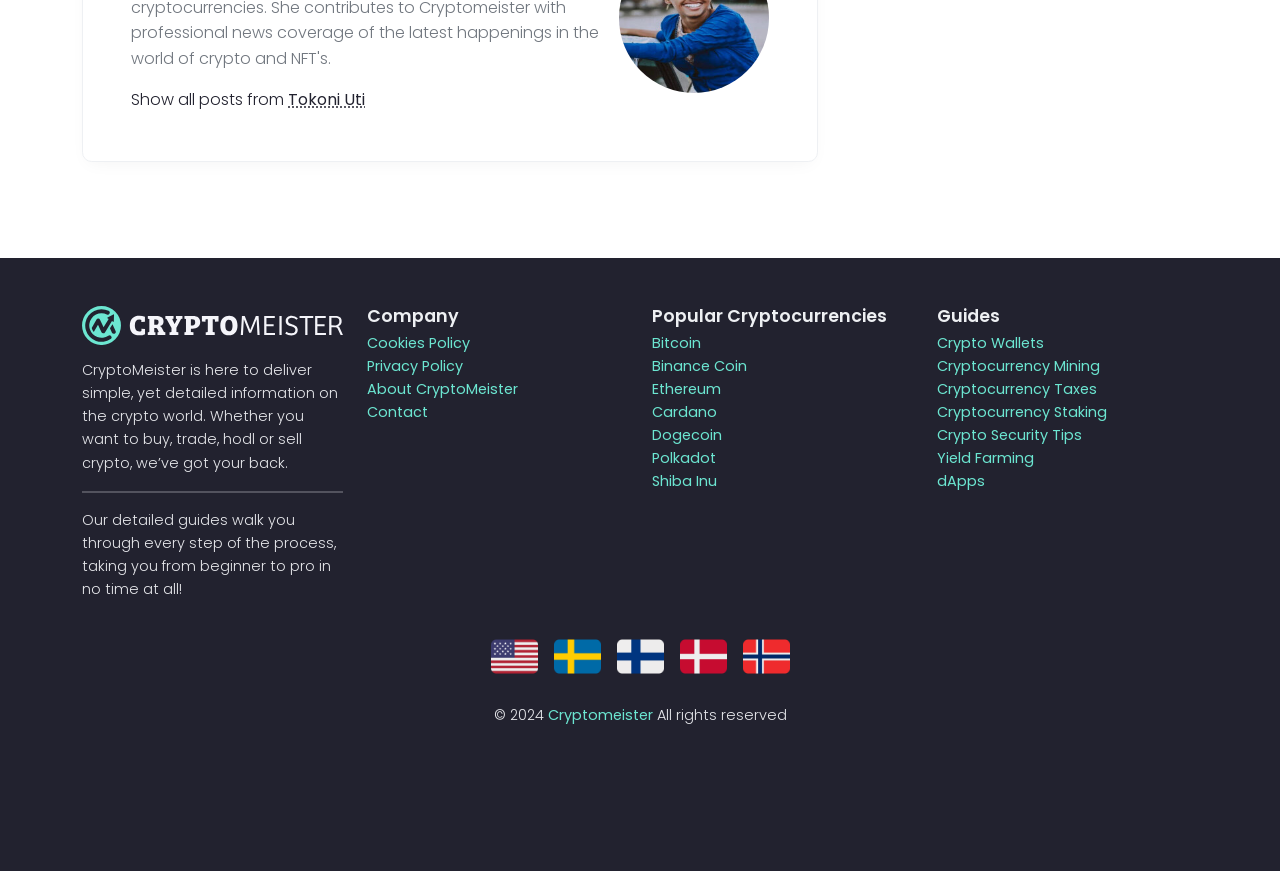Determine the bounding box for the UI element described here: "Dogecoin".

[0.509, 0.488, 0.564, 0.511]